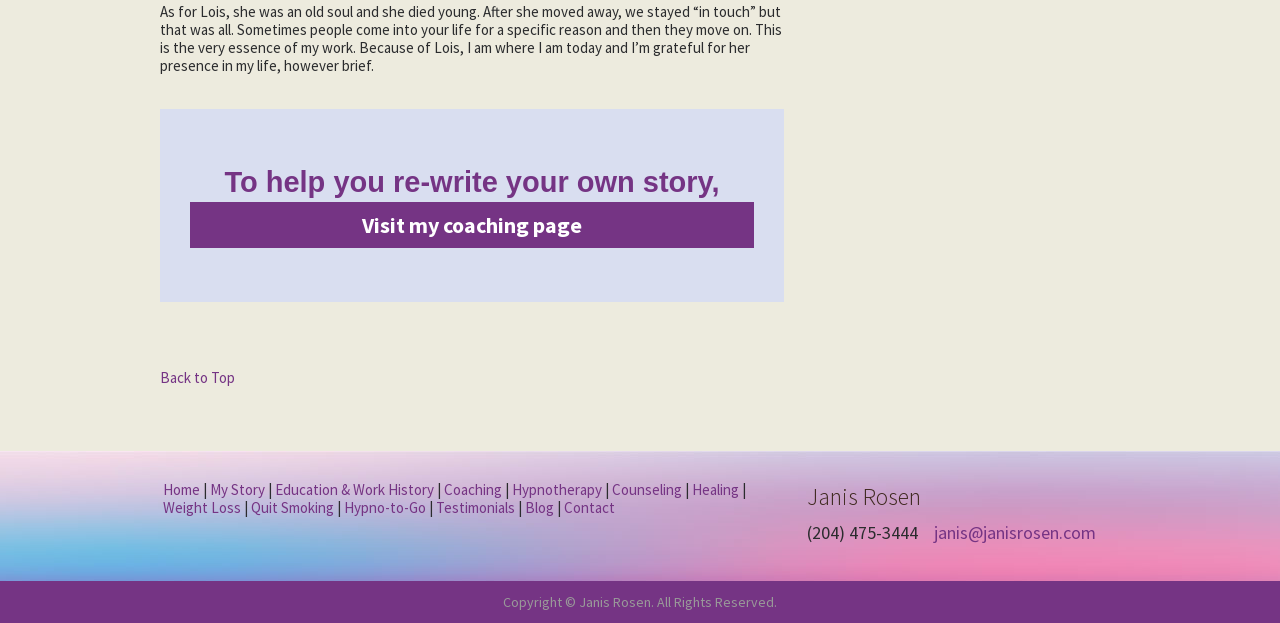Can you provide the bounding box coordinates for the element that should be clicked to implement the instruction: "View the home page"?

[0.127, 0.771, 0.156, 0.801]